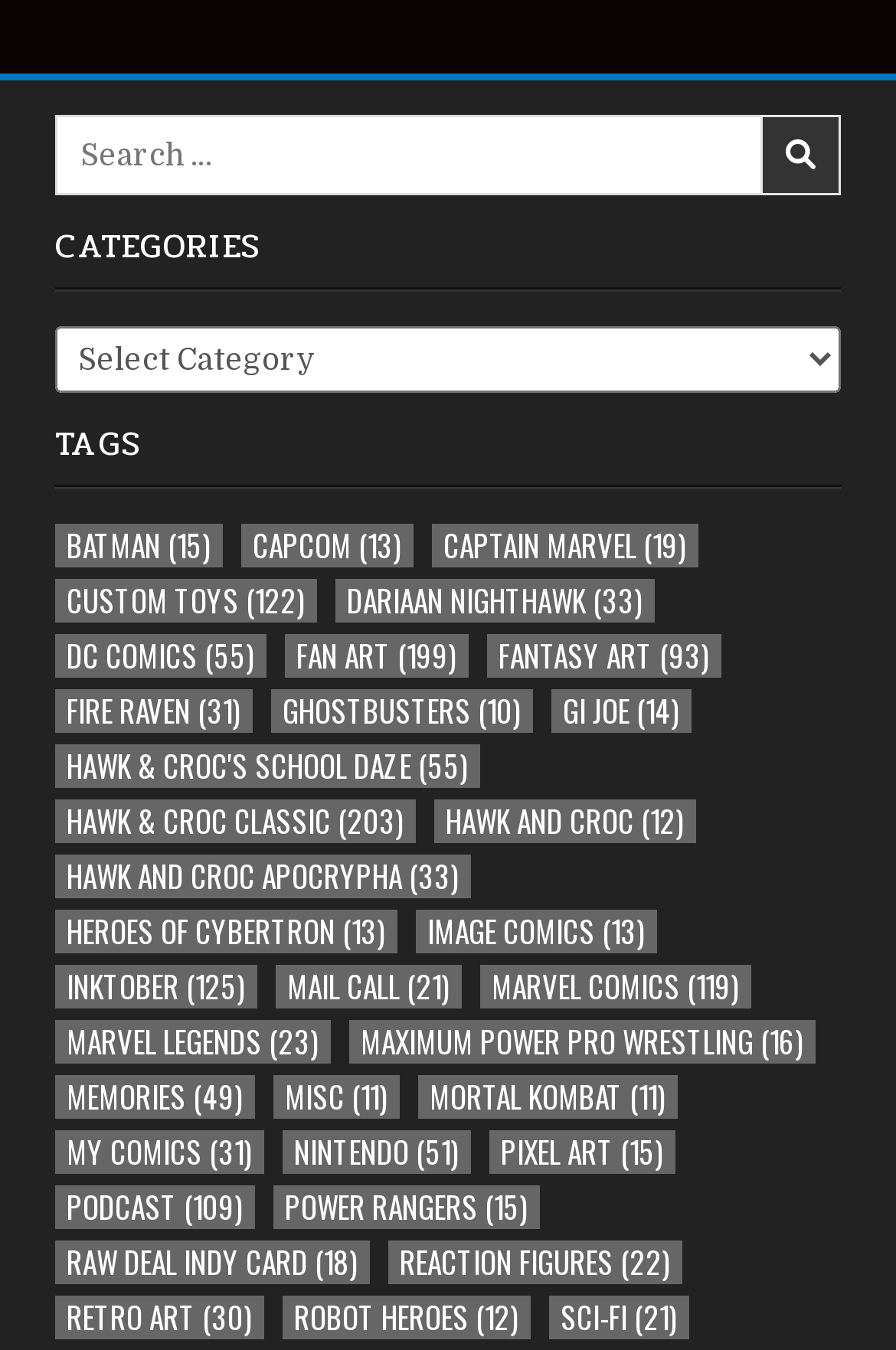How many items are in the 'Custom Toys' category?
Based on the visual information, provide a detailed and comprehensive answer.

The number of items in the 'Custom Toys' category can be found by looking at the link element with text 'CUSTOM TOYS' and its corresponding static text element with text '(122)'. The bounding box coordinates of the link element are [0.062, 0.43, 0.354, 0.462].